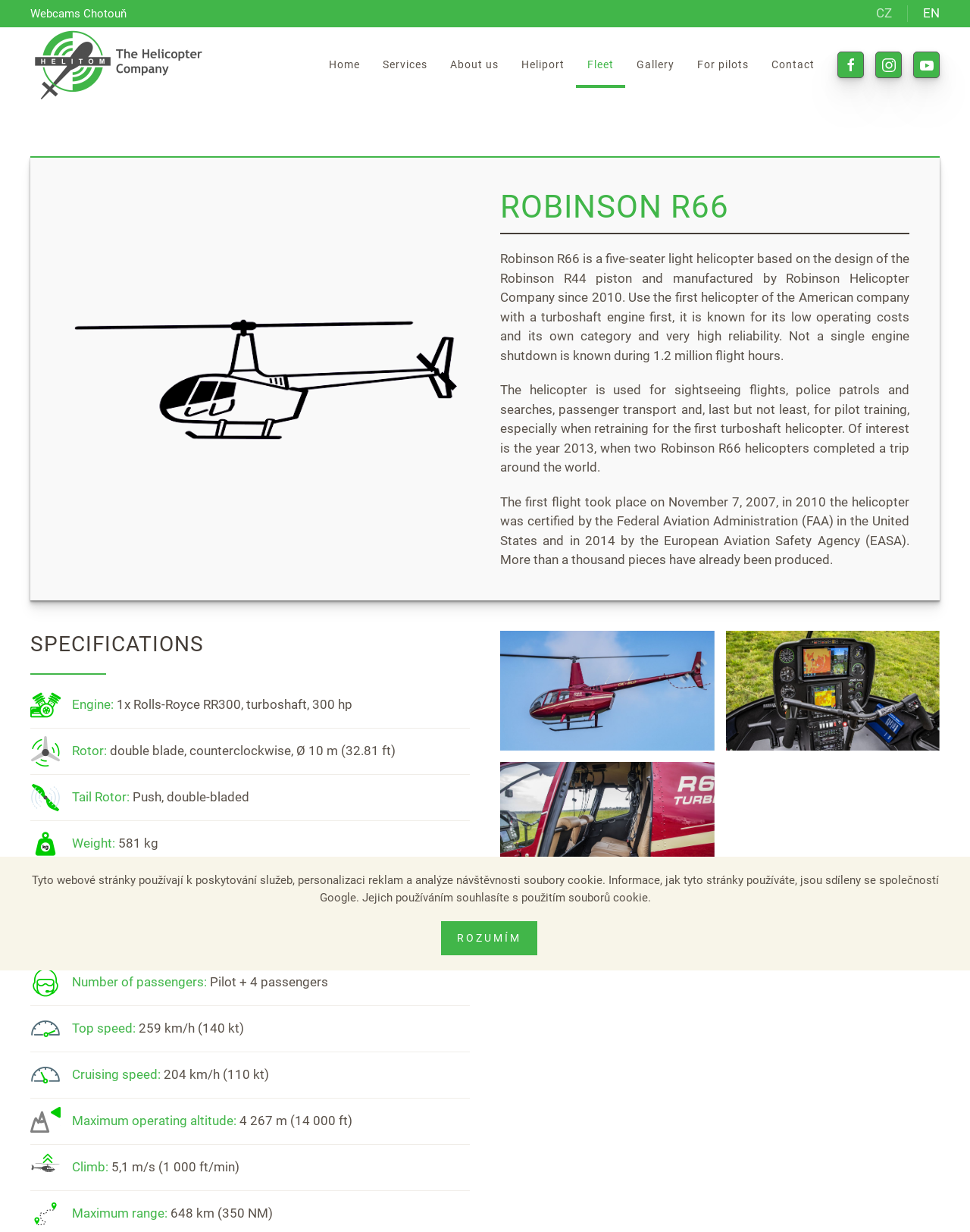Locate the bounding box coordinates of the segment that needs to be clicked to meet this instruction: "Visit the Facebook page".

None